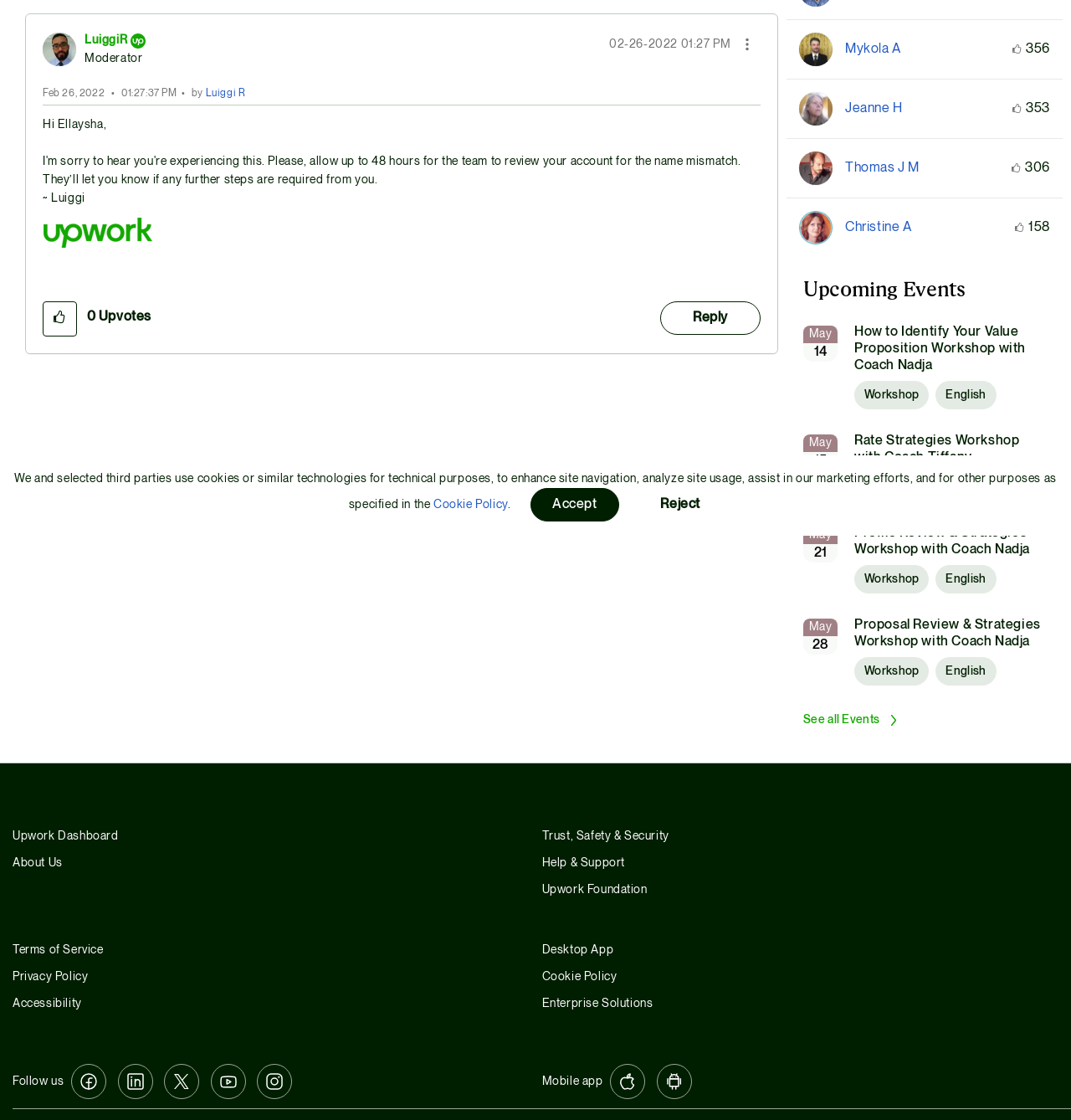Extract the bounding box coordinates for the UI element described as: "Trust, Safety & Security".

[0.506, 0.741, 0.625, 0.752]